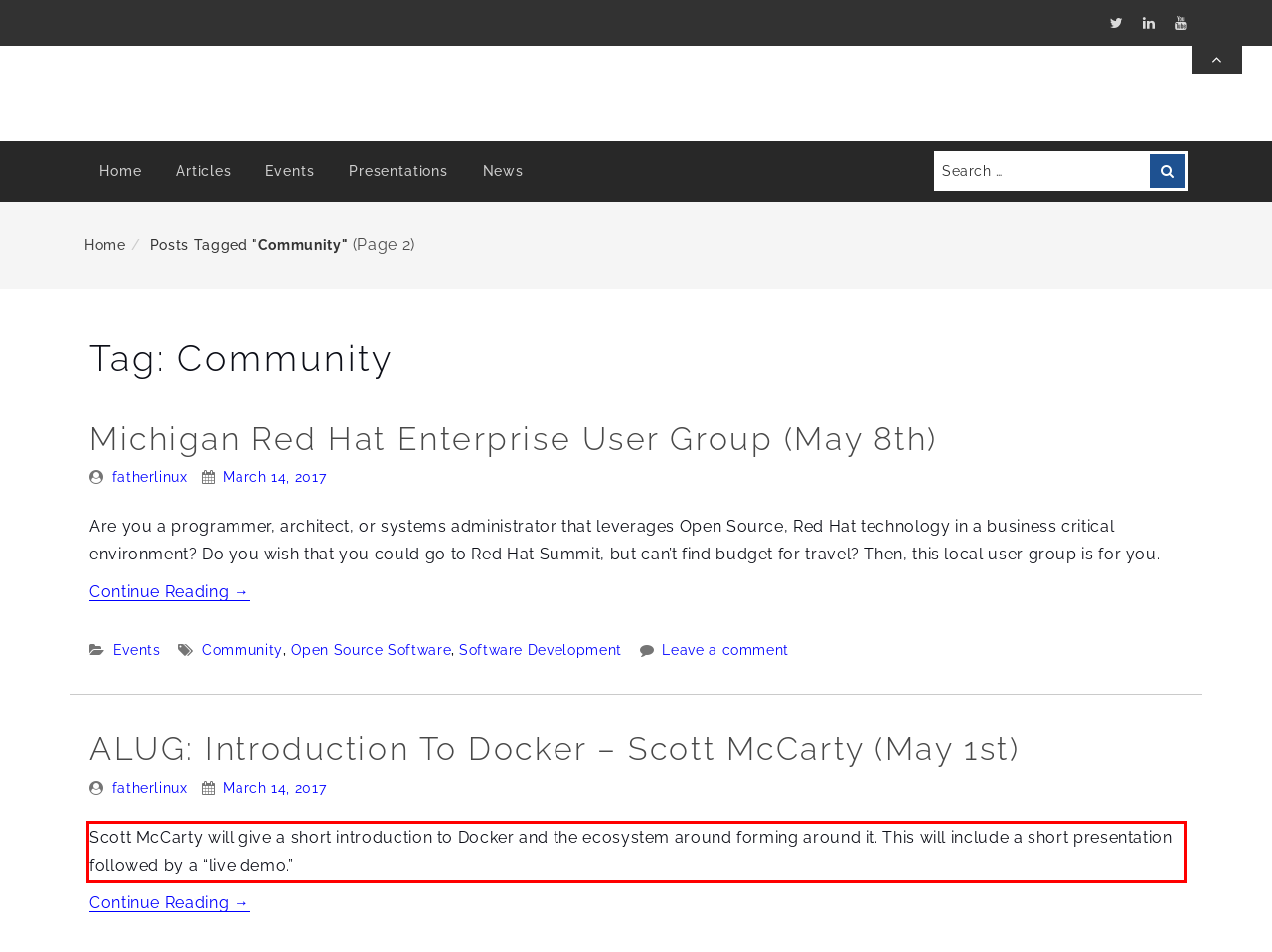Using the provided screenshot of a webpage, recognize and generate the text found within the red rectangle bounding box.

Scott McCarty will give a short introduction to Docker and the ecosystem around forming around it. This will include a short presentation followed by a “live demo.”